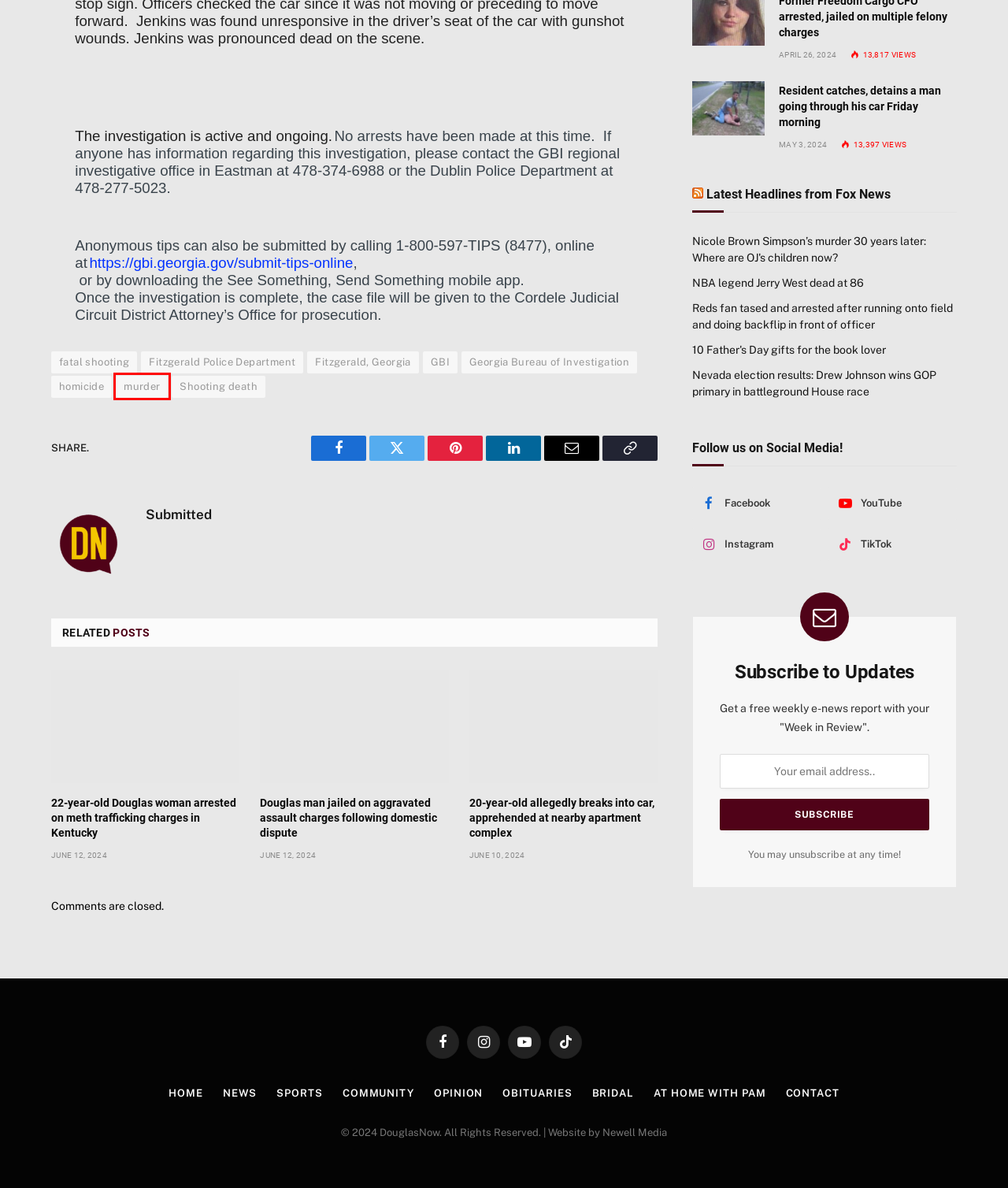You are given a webpage screenshot where a red bounding box highlights an element. Determine the most fitting webpage description for the new page that loads after clicking the element within the red bounding box. Here are the candidates:
A. murder – Douglas Now
B. homicide – Douglas Now
C. fatal shooting – Douglas Now
D. NBA legend Jerry West dead at 86 | Fox News
E. 20-year-old allegedly breaks into car, apprehended at nearby apartment complex – Douglas Now
F. Fox News - Breaking News Updates | Latest News Headlines | Photos & News Videos
G. Nicole Brown Simpson’s murder 30 years later: Where are OJ's children now? | Fox News
H. Fitzgerald Police Department – Douglas Now

A